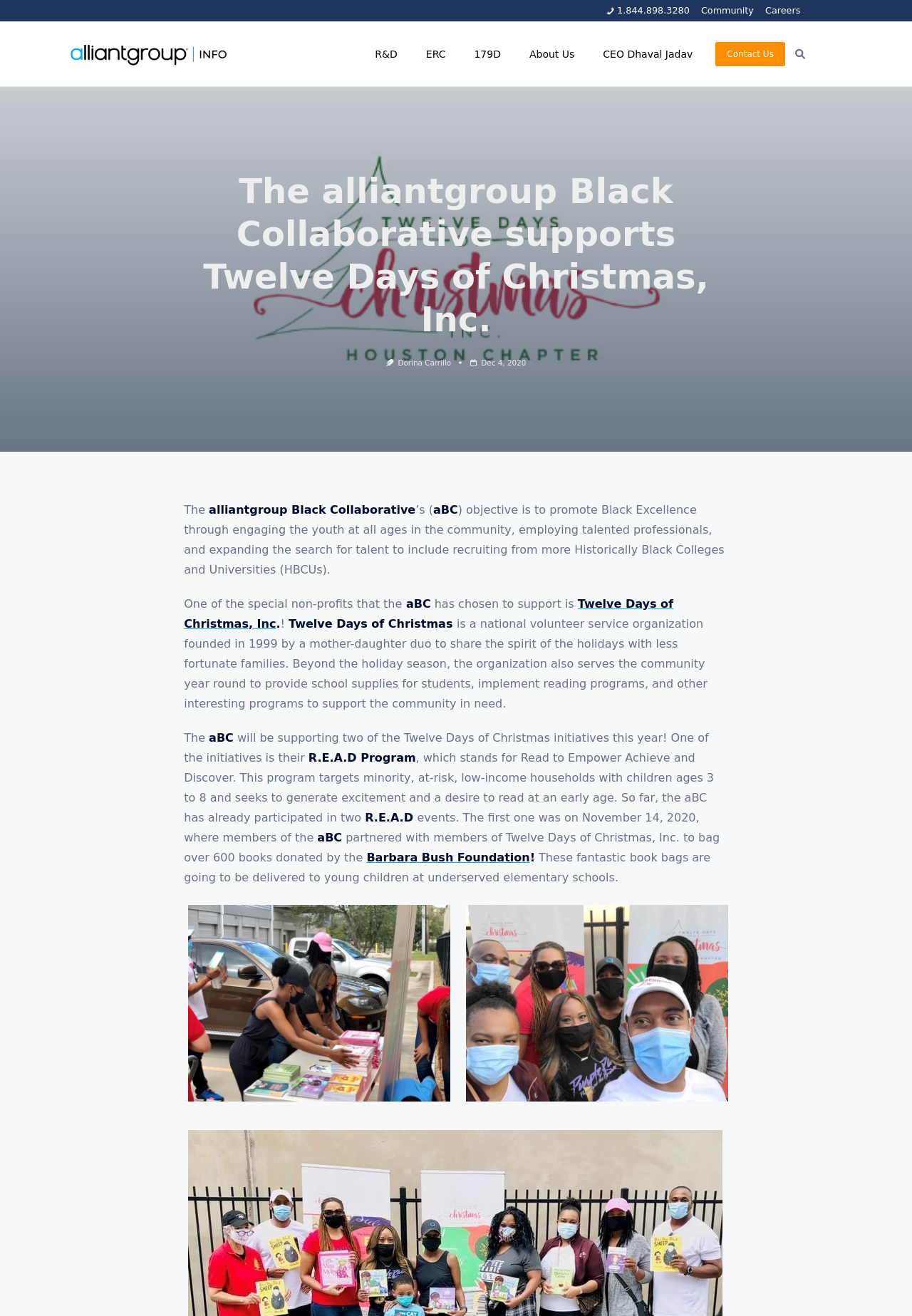What organization does aBC support?
Please respond to the question with a detailed and thorough explanation.

According to the webpage, aBC supports Twelve Days of Christmas, Inc., a national volunteer service organization founded in 1999 by a mother-daughter duo to share the spirit of the holidays with less fortunate families.